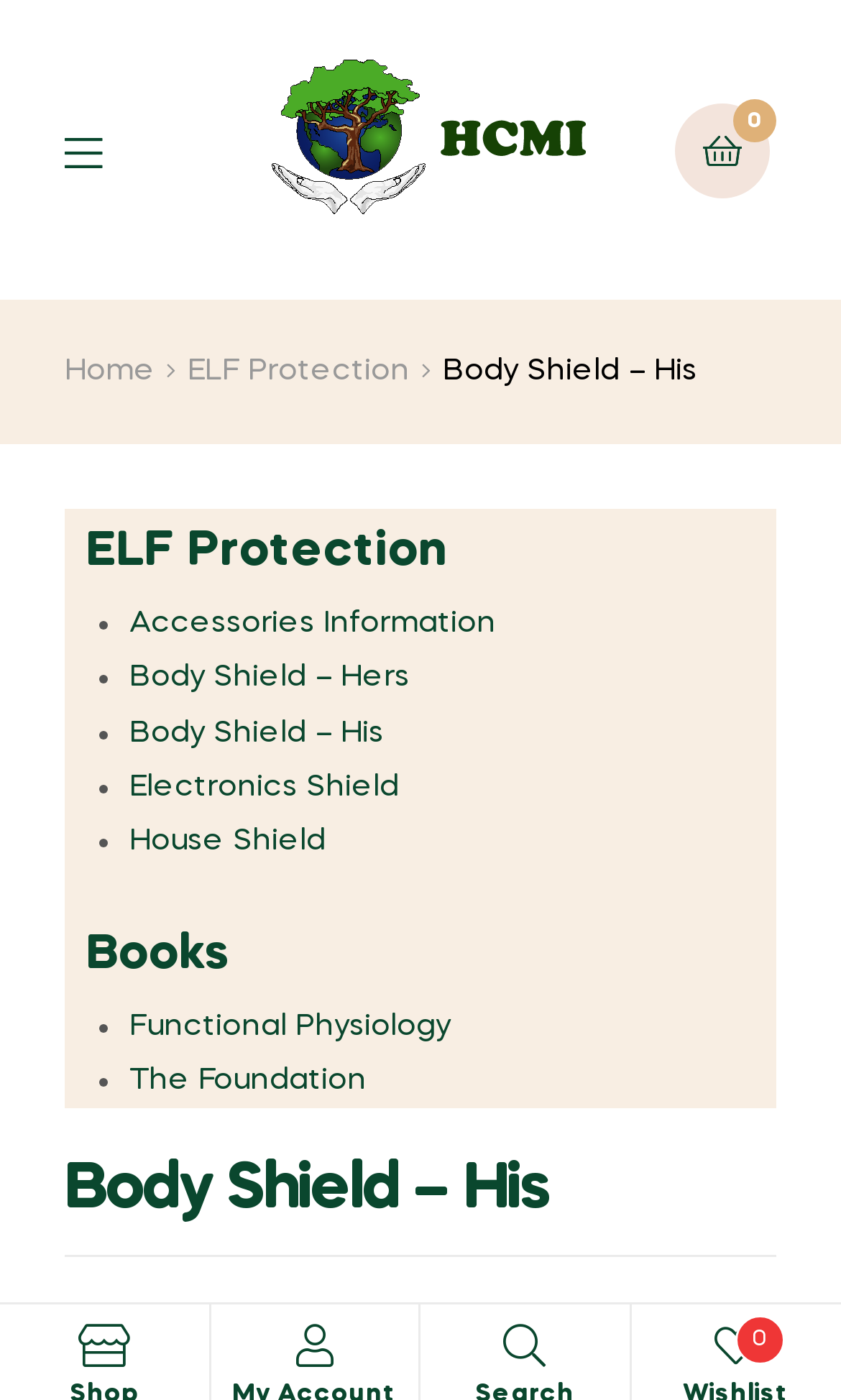Indicate the bounding box coordinates of the element that must be clicked to execute the instruction: "Go to Home page". The coordinates should be given as four float numbers between 0 and 1, i.e., [left, top, right, bottom].

[0.077, 0.247, 0.185, 0.285]